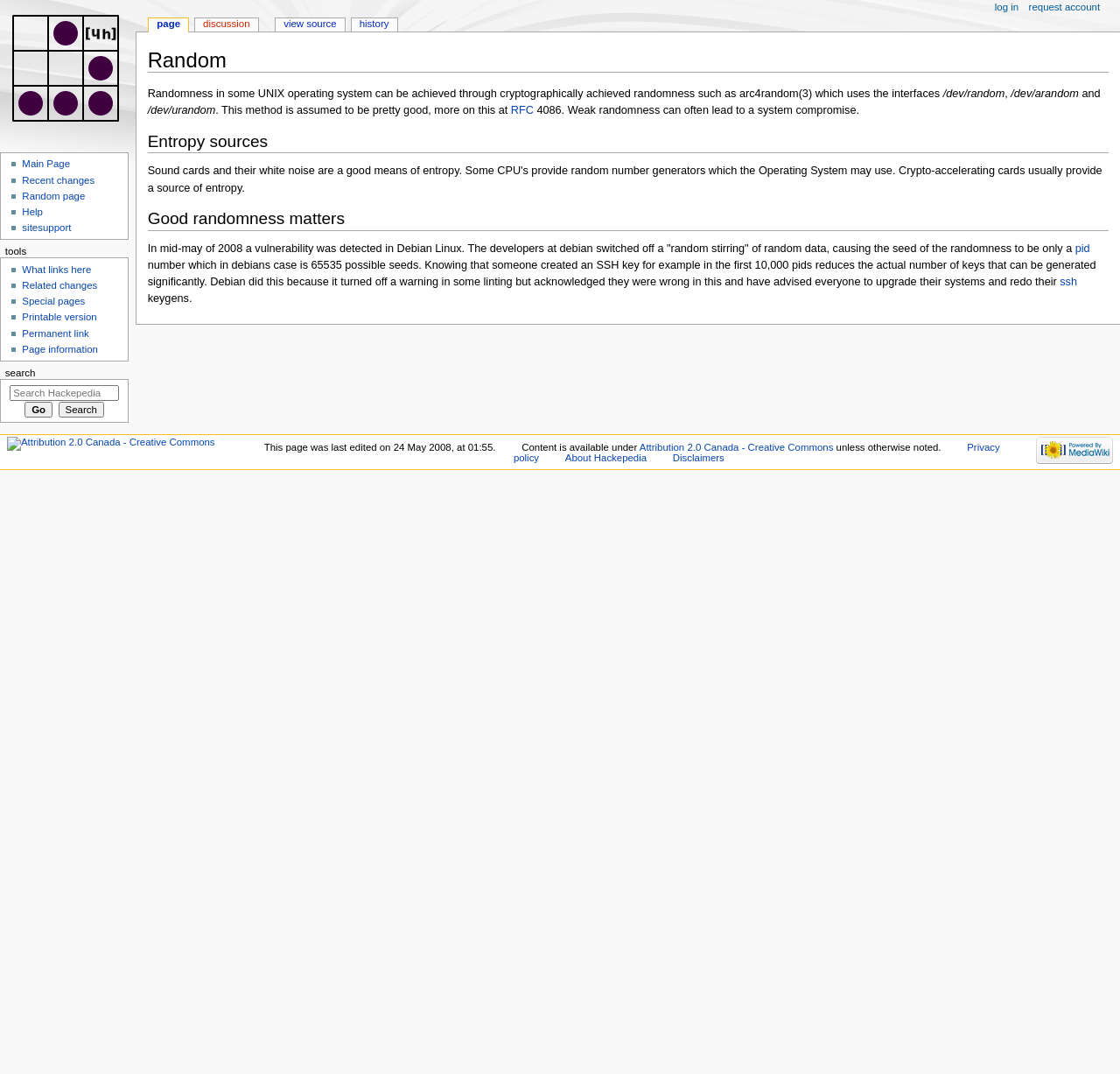What is the purpose of /dev/random and /dev/urandom?
Answer the question with a single word or phrase by looking at the picture.

Generating randomness